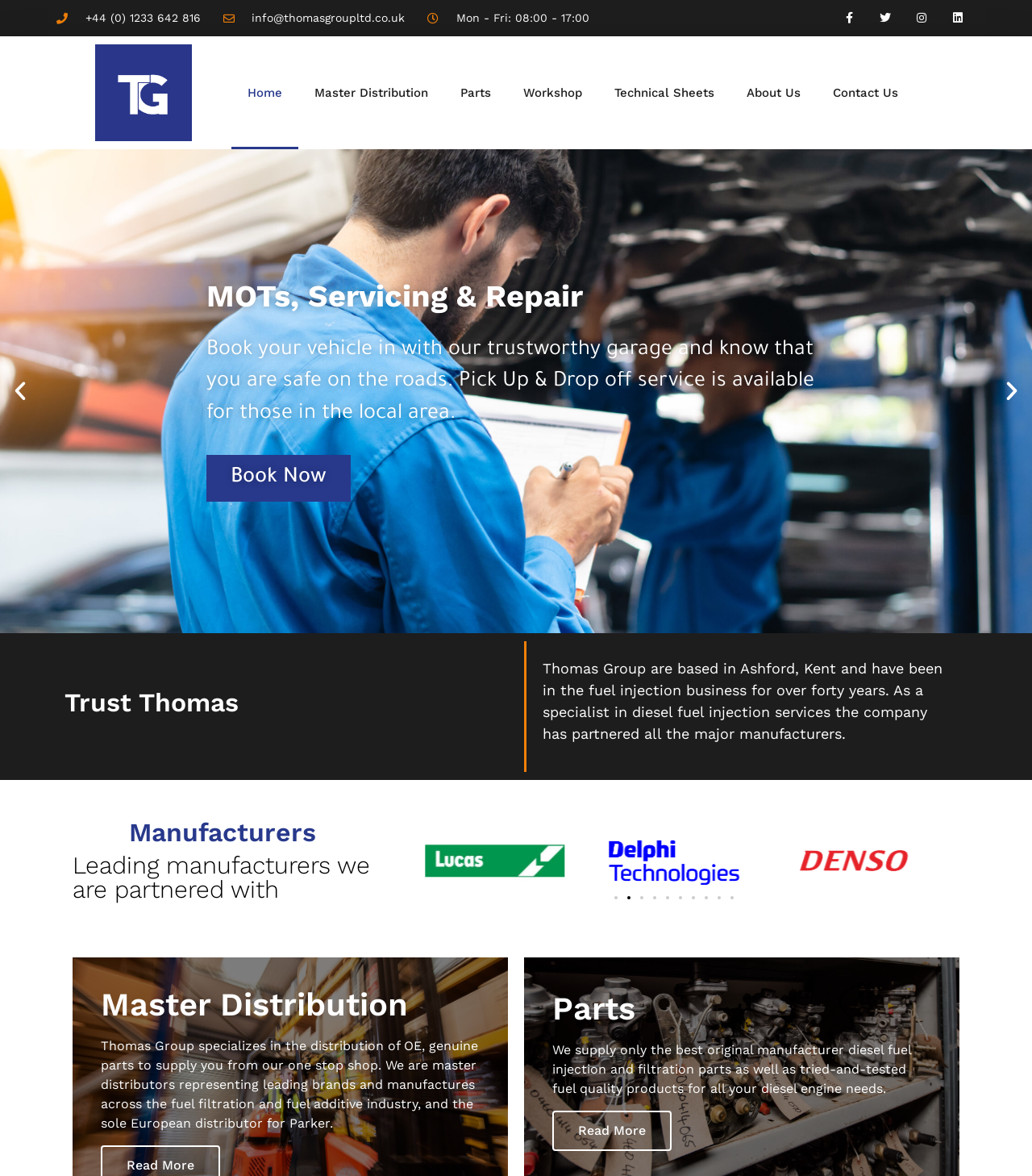Can you find the bounding box coordinates for the element to click on to achieve the instruction: "Click the Facebook link"?

[0.805, 0.0, 0.84, 0.031]